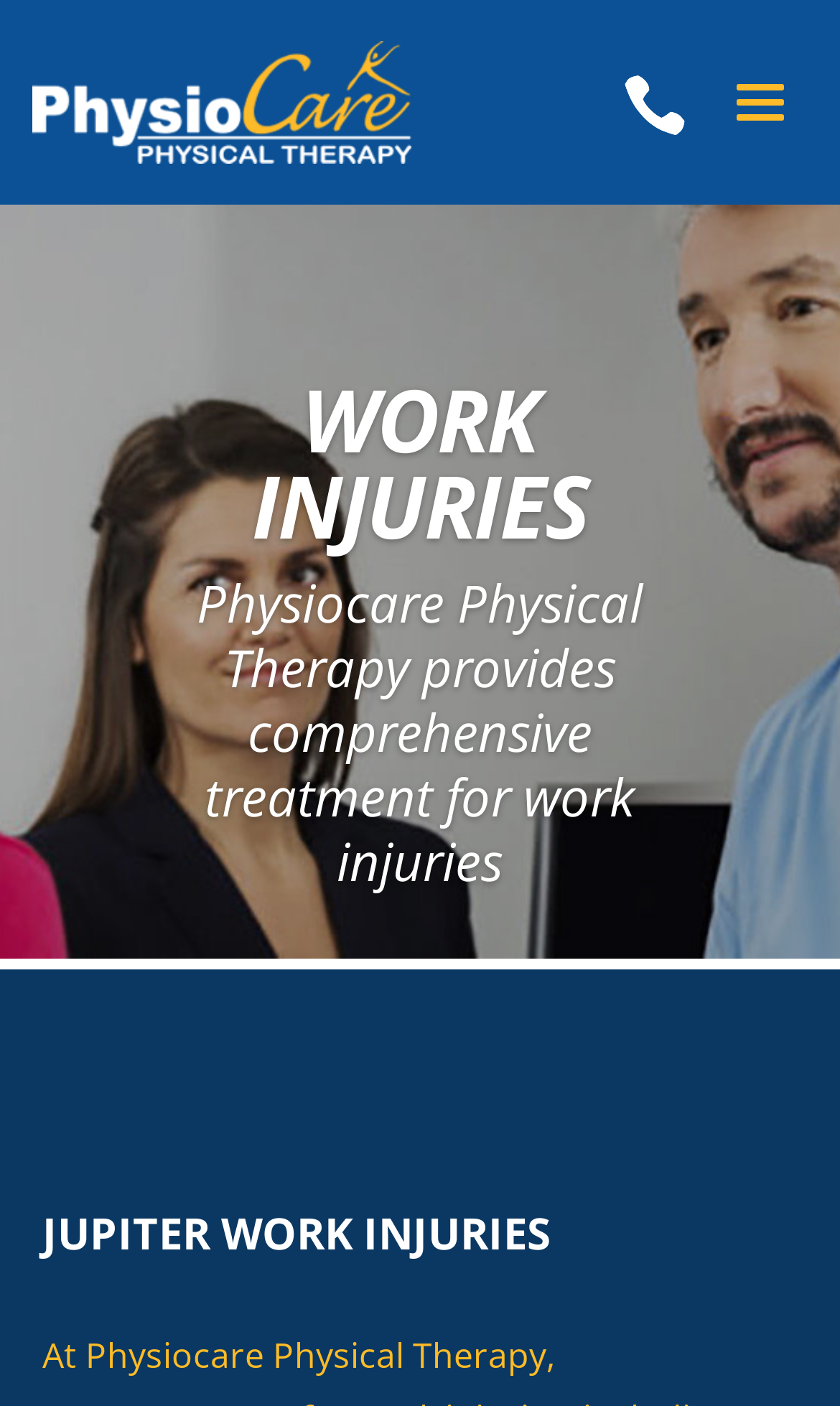What is the content of the static text element below the 'WORK INJURIES' heading?
Based on the image, give a one-word or short phrase answer.

Physiocare Physical Therapy provides comprehensive treatment for work injuries